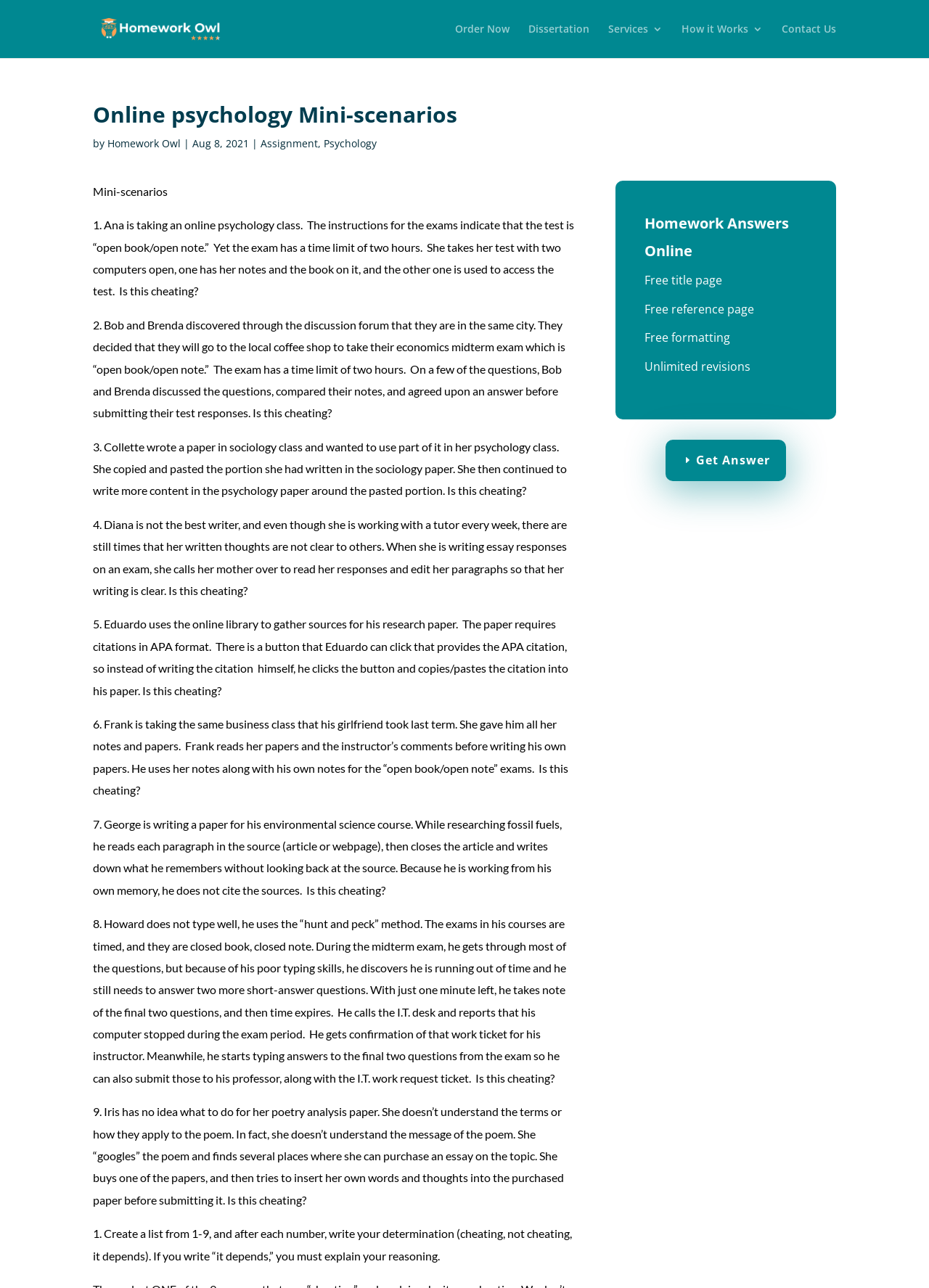Please answer the following question using a single word or phrase: 
What services are offered by Homework Answers Online?

Free title page, reference page, formatting, and unlimited revisions